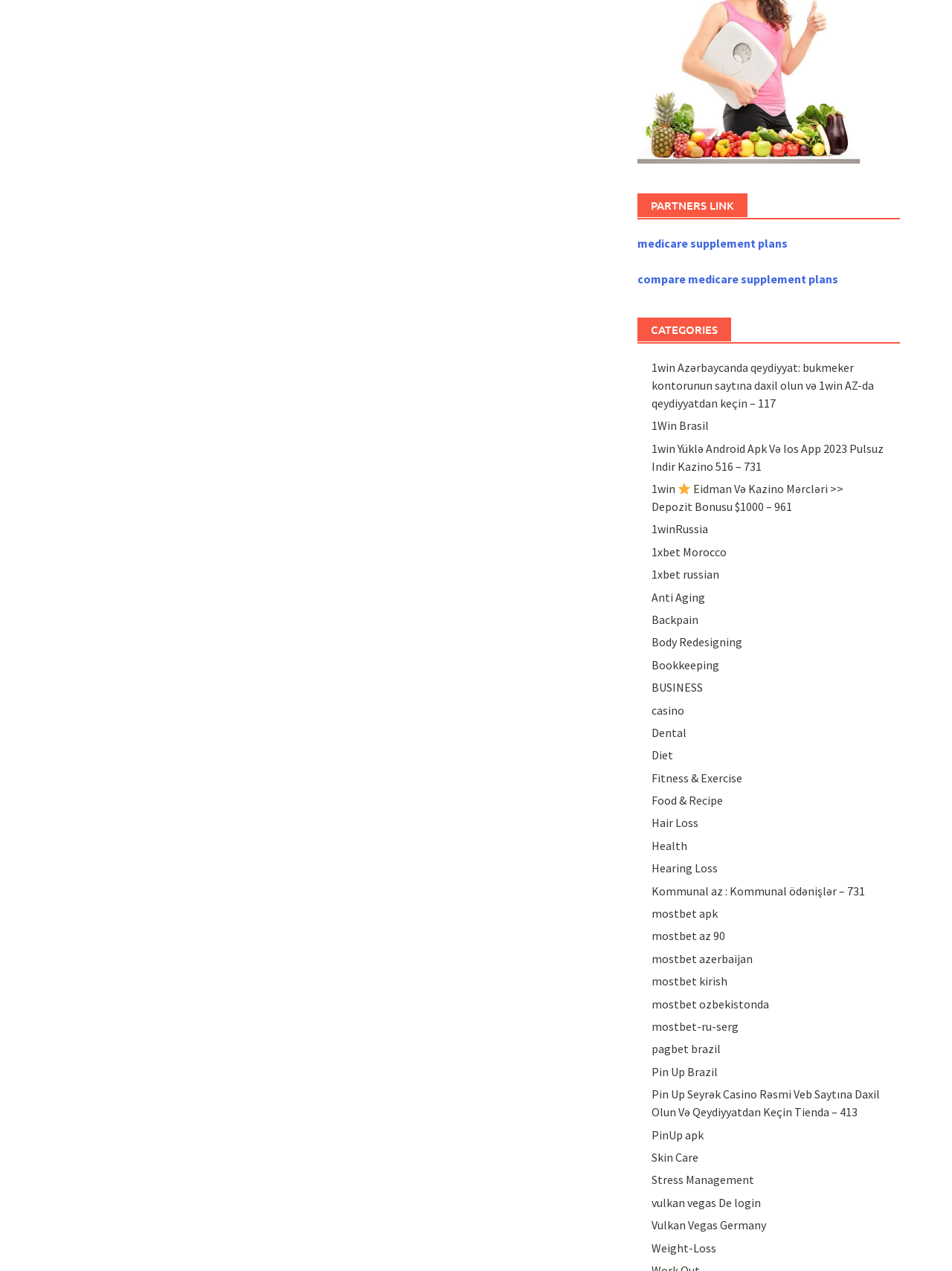Answer the question using only a single word or phrase: 
What is the main category of links on this webpage?

Medicare and casino